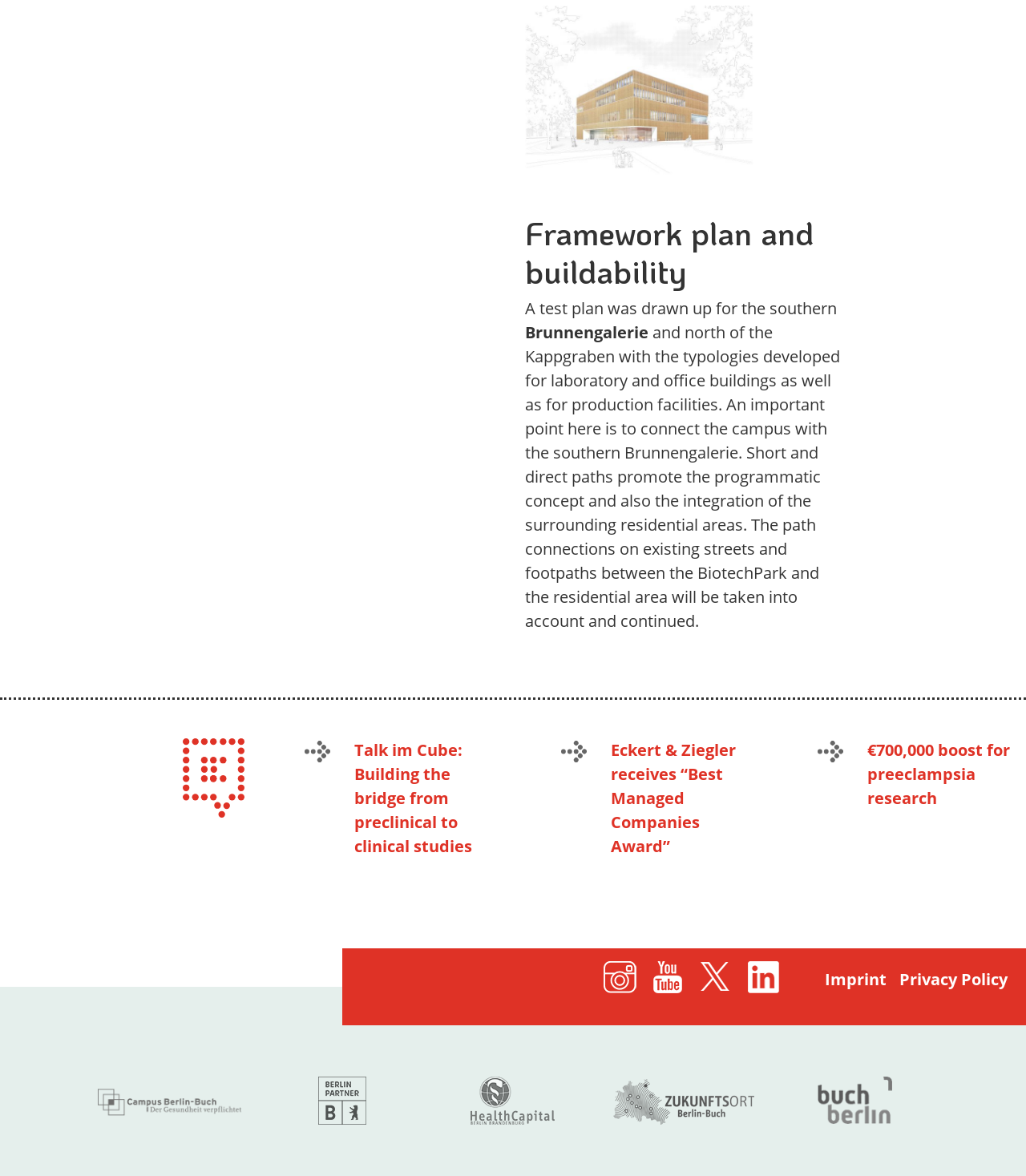What is the name of the award received by Eckert & Ziegler?
Refer to the image and provide a thorough answer to the question.

The link 'Eckert & Ziegler receives “Best Managed Companies Award”' indicates that Eckert & Ziegler received the 'Best Managed Companies Award'.